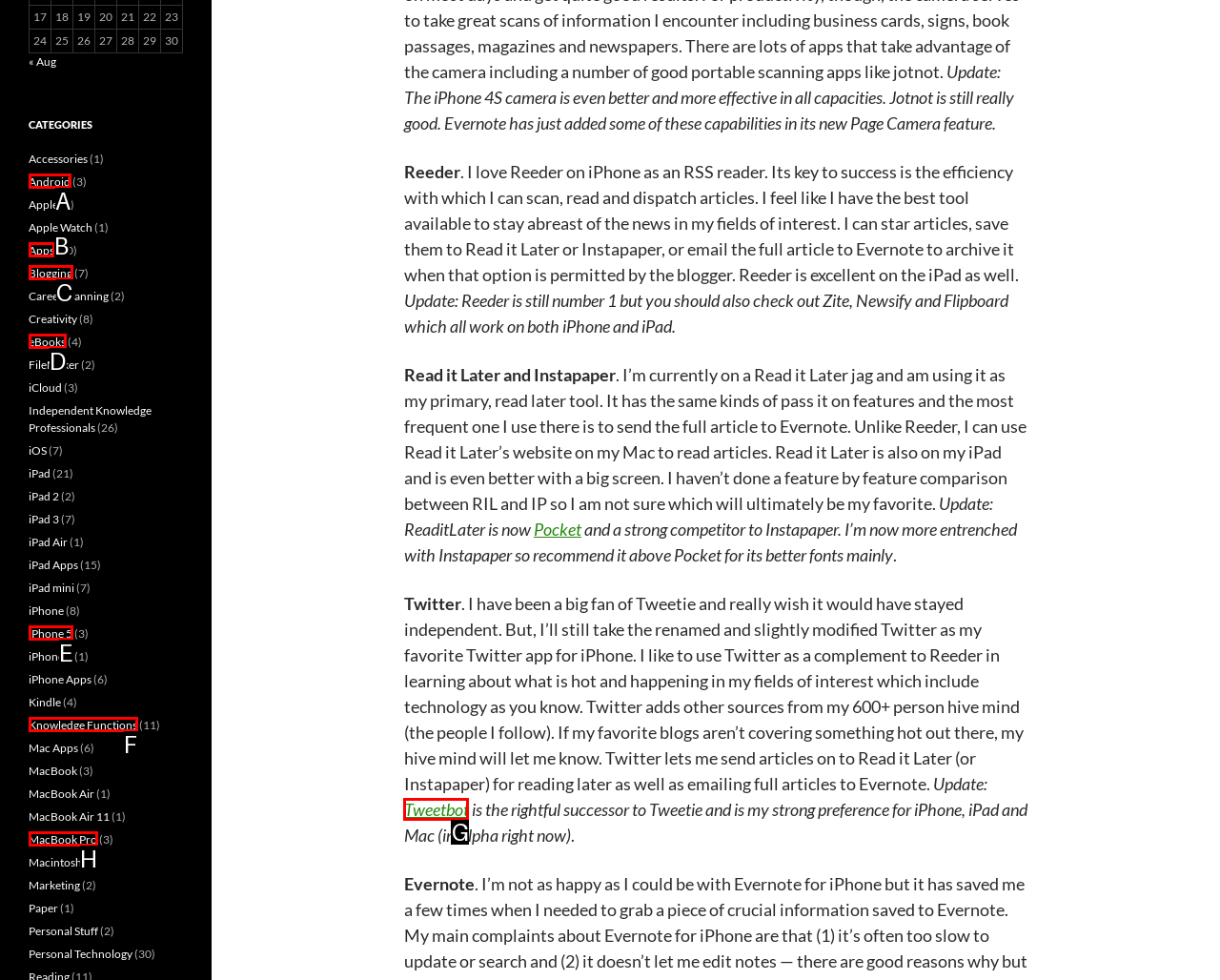Identify the correct option to click in order to accomplish the task: Click on 'Tweetbot' Provide your answer with the letter of the selected choice.

G